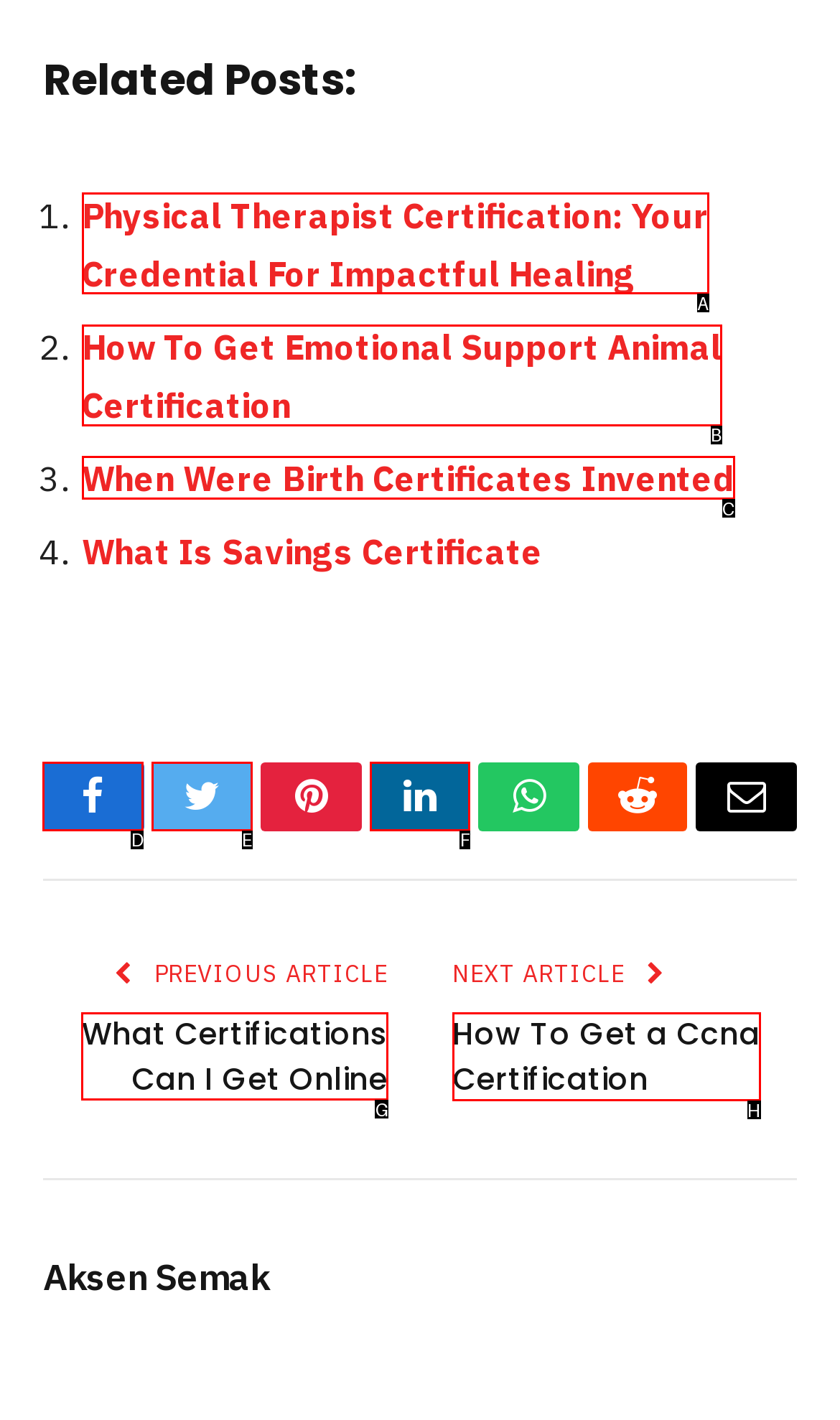Determine which HTML element I should select to execute the task: Read the article about What Certifications Can I Get Online
Reply with the corresponding option's letter from the given choices directly.

G